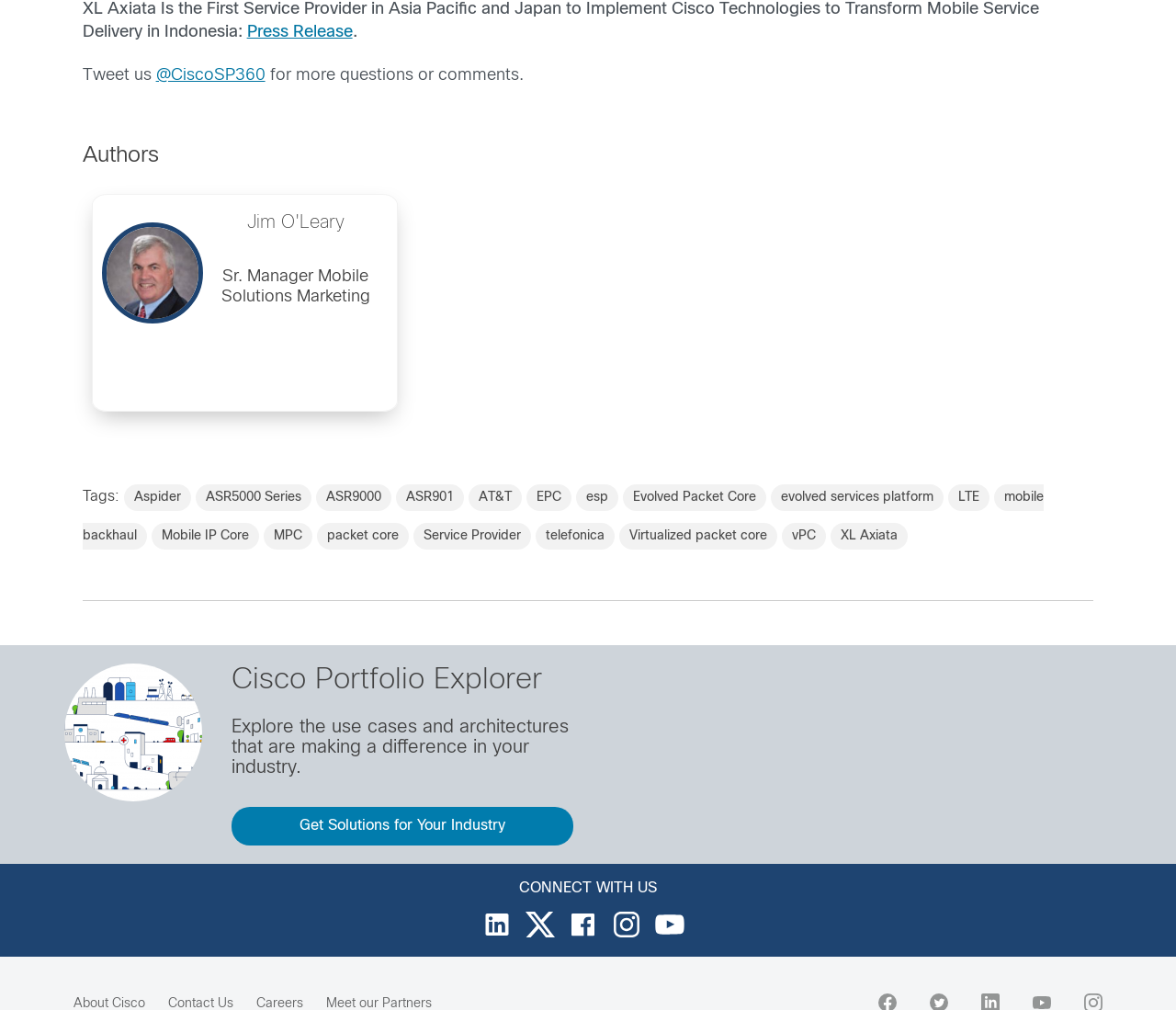Please identify the bounding box coordinates of the clickable area that will fulfill the following instruction: "Visit the home page". The coordinates should be in the format of four float numbers between 0 and 1, i.e., [left, top, right, bottom].

None